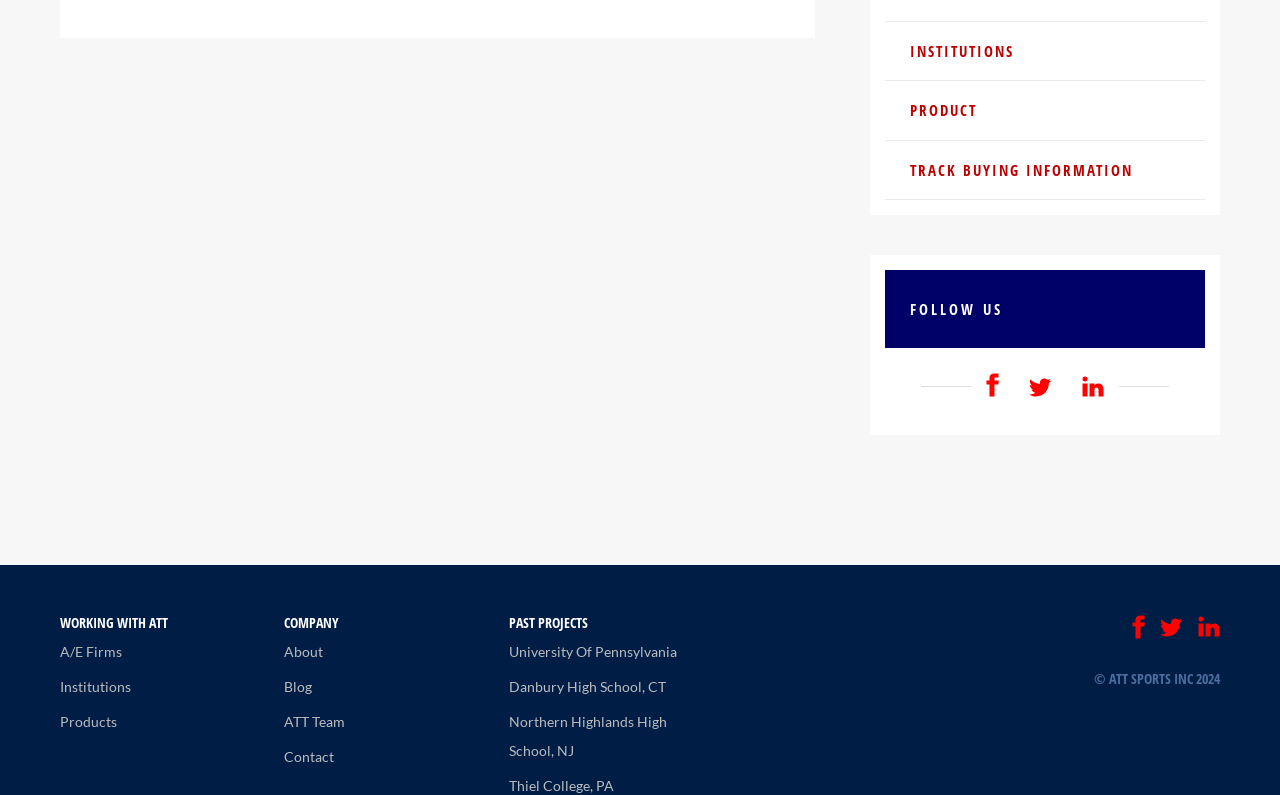Indicate the bounding box coordinates of the element that must be clicked to execute the instruction: "Follow ATT on Facebook". The coordinates should be given as four float numbers between 0 and 1, i.e., [left, top, right, bottom].

[0.759, 0.45, 0.792, 0.528]